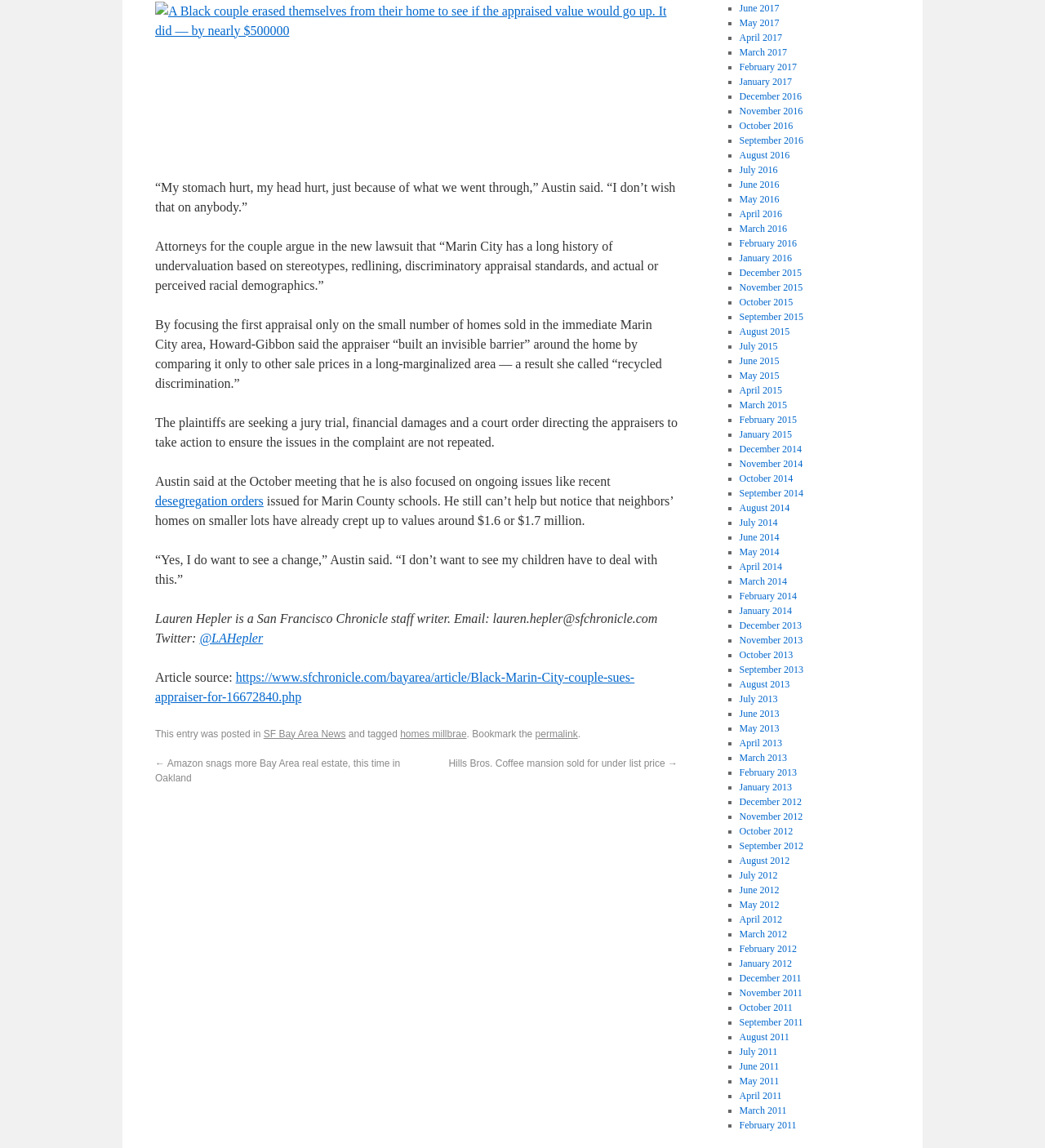Please determine the bounding box coordinates of the section I need to click to accomplish this instruction: "View posts from June 2017".

[0.707, 0.002, 0.746, 0.012]